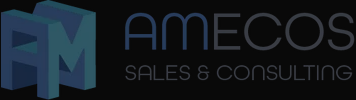Explain what is happening in the image with as much detail as possible.

The image features the logo of AMECOS, a company specializing in sales and consulting within the additive manufacturing (AM) sector. The design prominently showcases the letters "AM" in a stylized and modern font, suggesting a focus on advanced technology and innovation. Below the initials, the words "SALES & CONSULTING" are elegantly displayed, indicating the company's dedication to providing expert guidance and services in the AM industry. The logo reflects a professional image, likely aimed at businesses looking to enhance their production capabilities through additive manufacturing solutions.